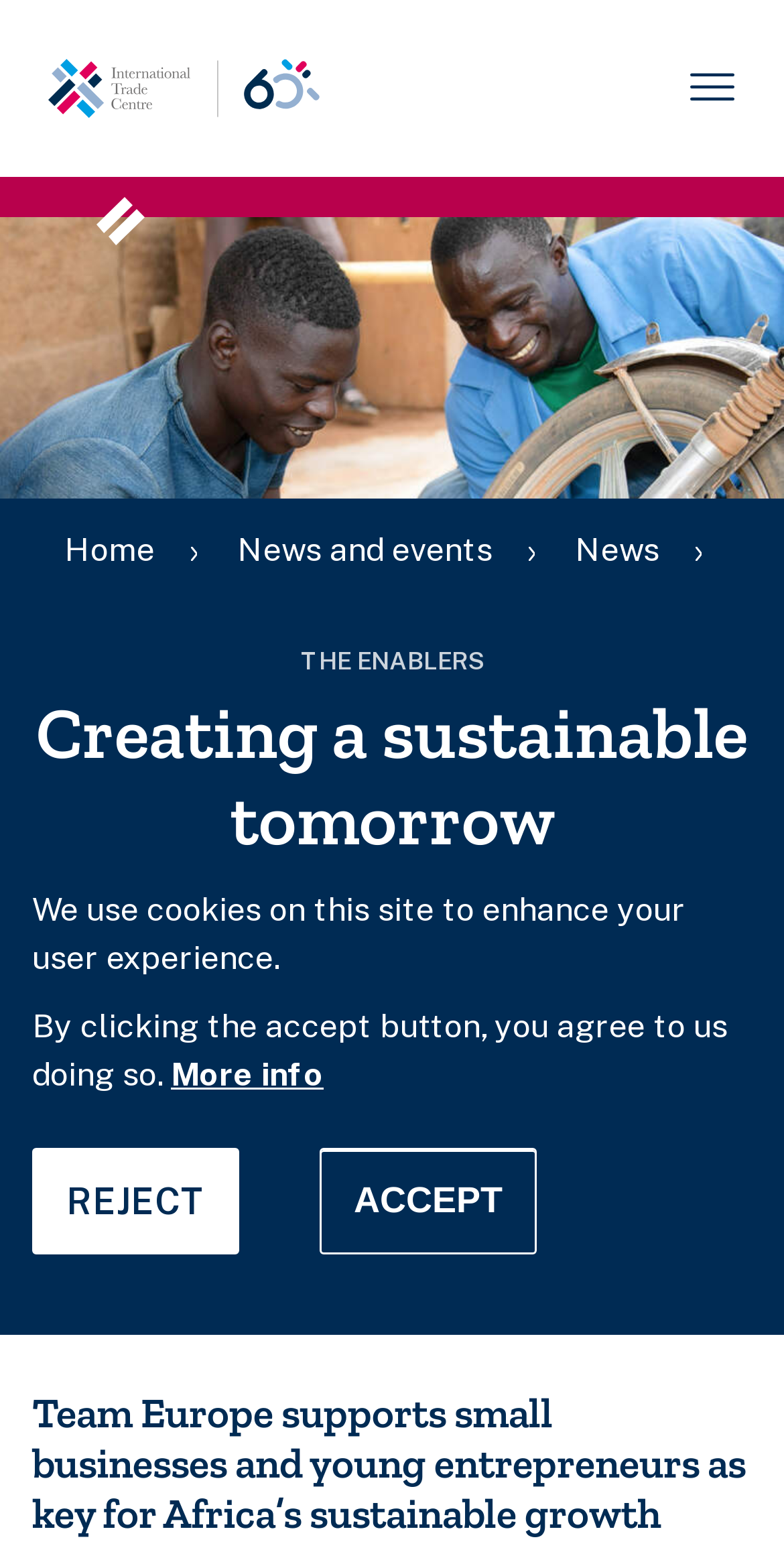Please identify the bounding box coordinates of the element on the webpage that should be clicked to follow this instruction: "Learn about 'Funders & partners'". The bounding box coordinates should be given as four float numbers between 0 and 1, formatted as [left, top, right, bottom].

[0.296, 0.574, 0.688, 0.602]